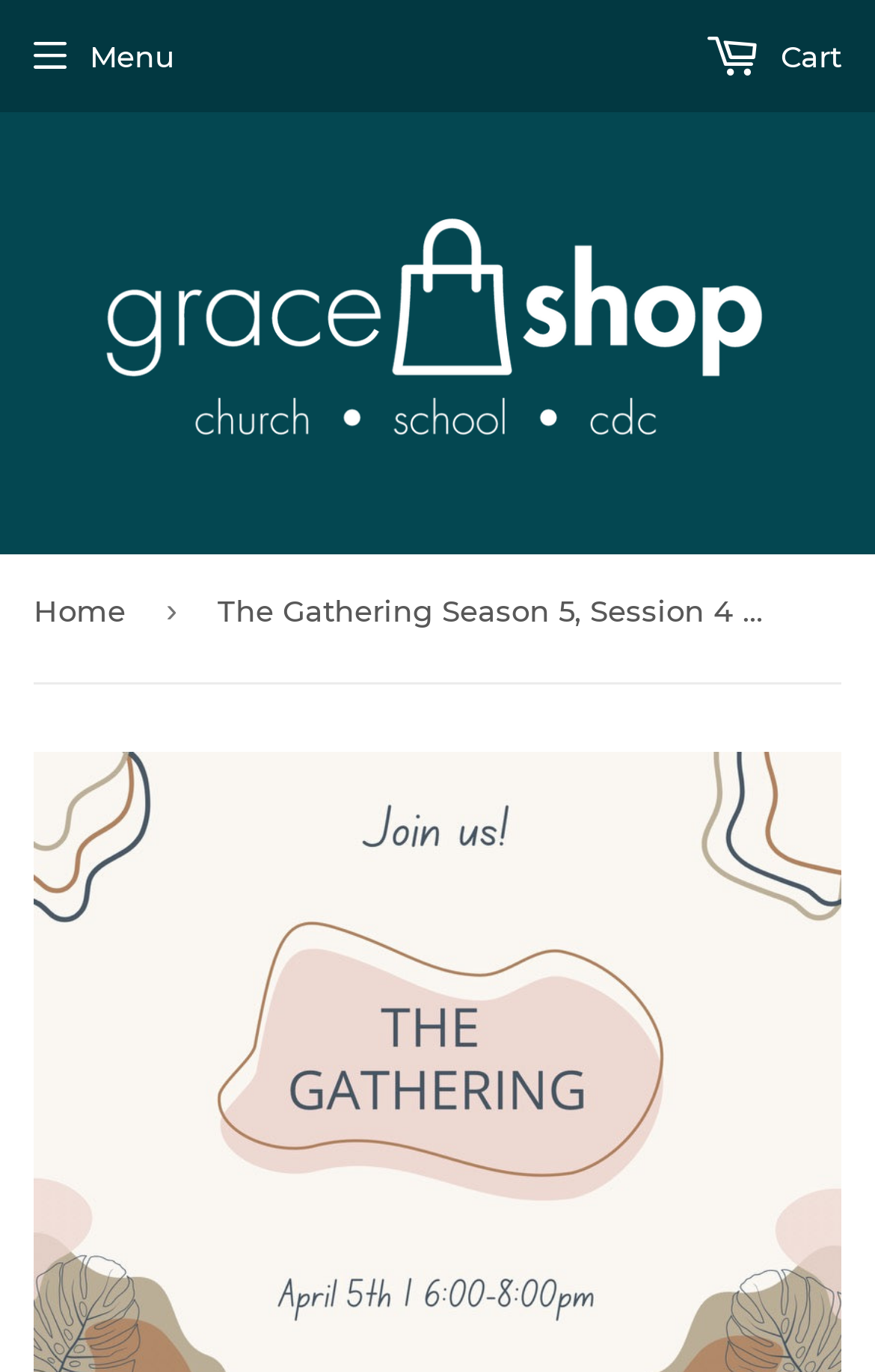What is the name of the shop?
Carefully analyze the image and provide a detailed answer to the question.

I found the answer by looking at the root element and its child elements. The root element is 'The Gathering Season 5, Session 3(April 5, 2024) – Grace Shop', and it has a child element which is a link with the text 'Grace Shop'. Therefore, the name of the shop is 'Grace Shop'.